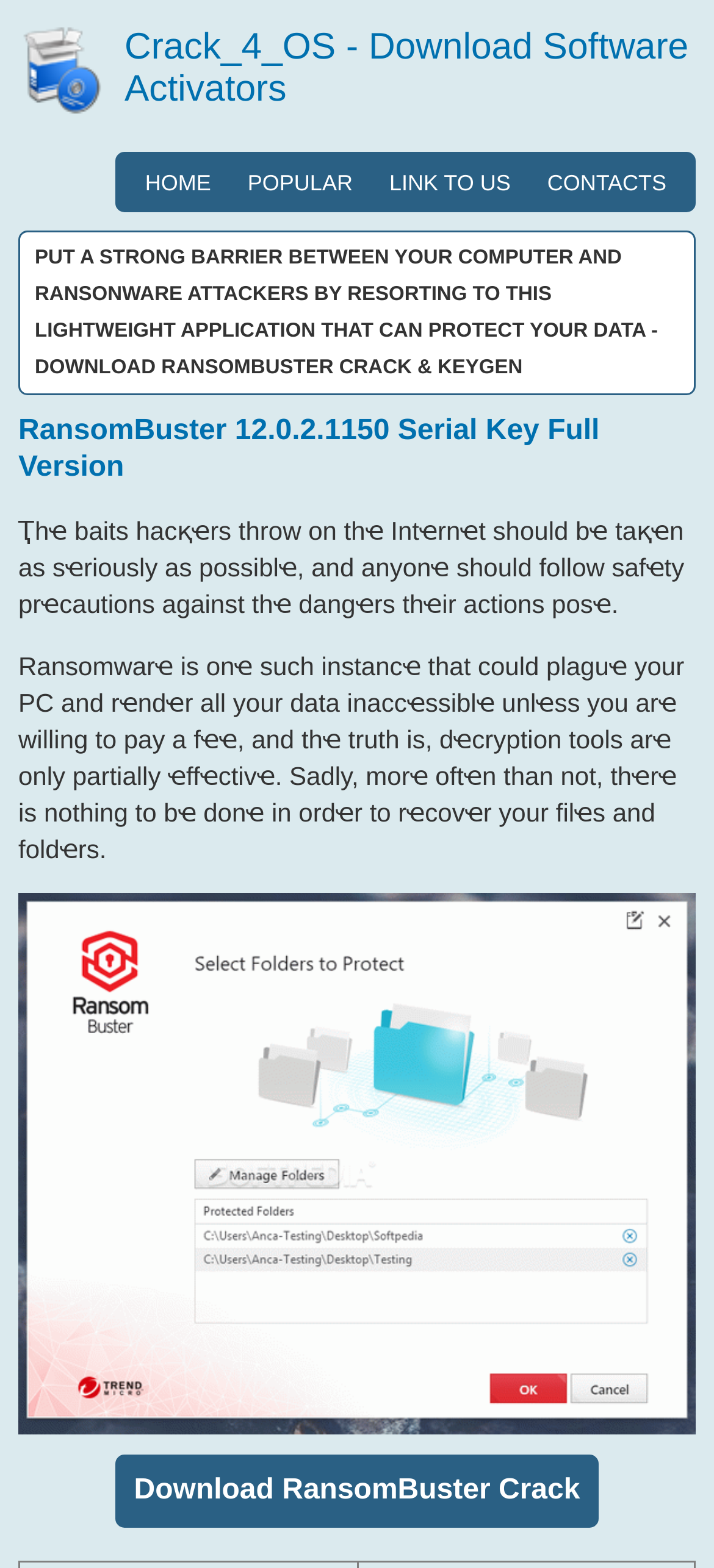Can you find and generate the webpage's heading?

RansomBuster 12.0.2.1150 Serial Key Full Version